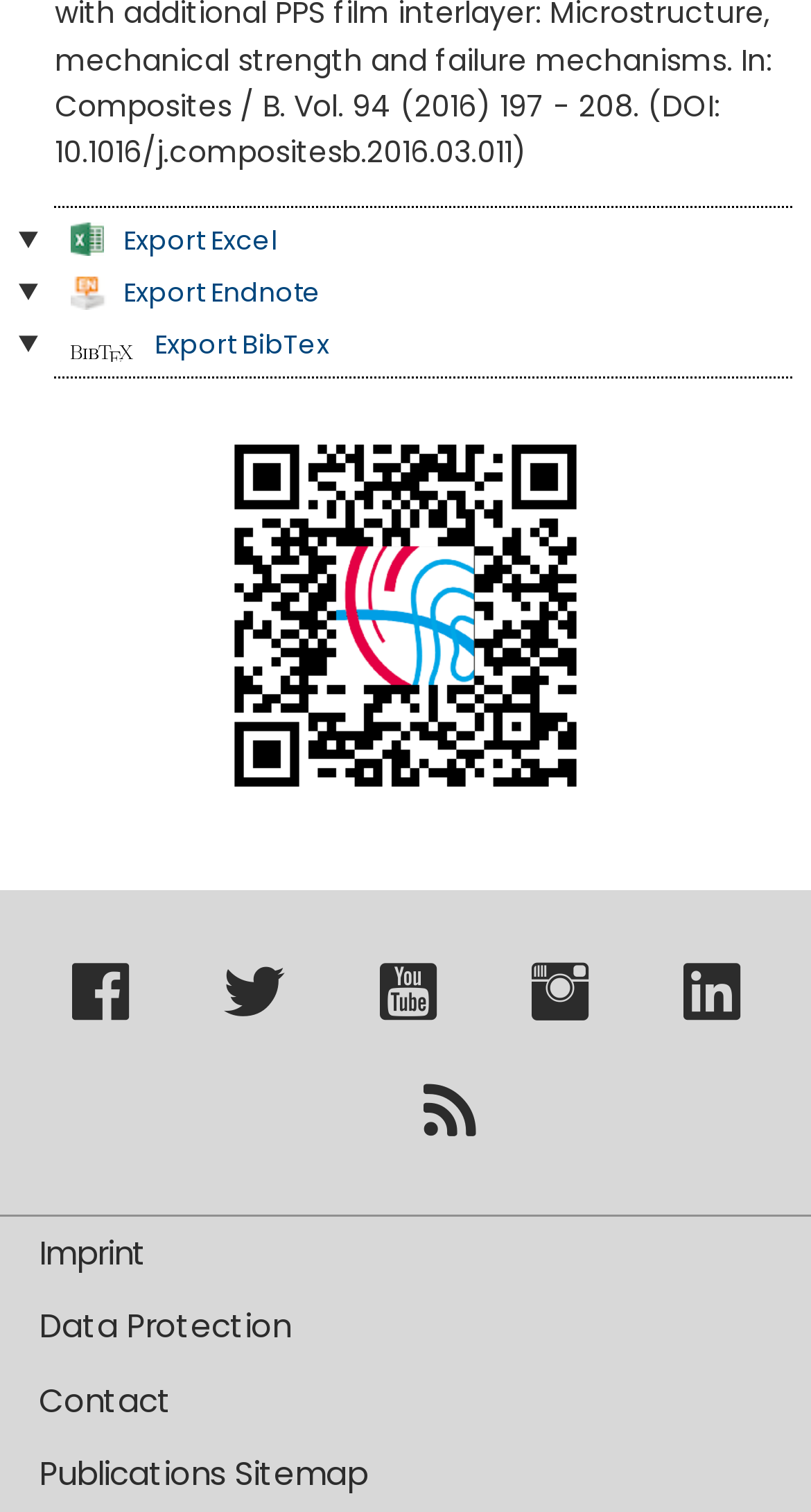What is the last link in the footer section?
Provide a well-explained and detailed answer to the question.

The last link in the footer section is 'Publications Sitemap', which is located at the bottom of the page with a bounding box coordinate of [0.022, 0.951, 0.978, 0.999].